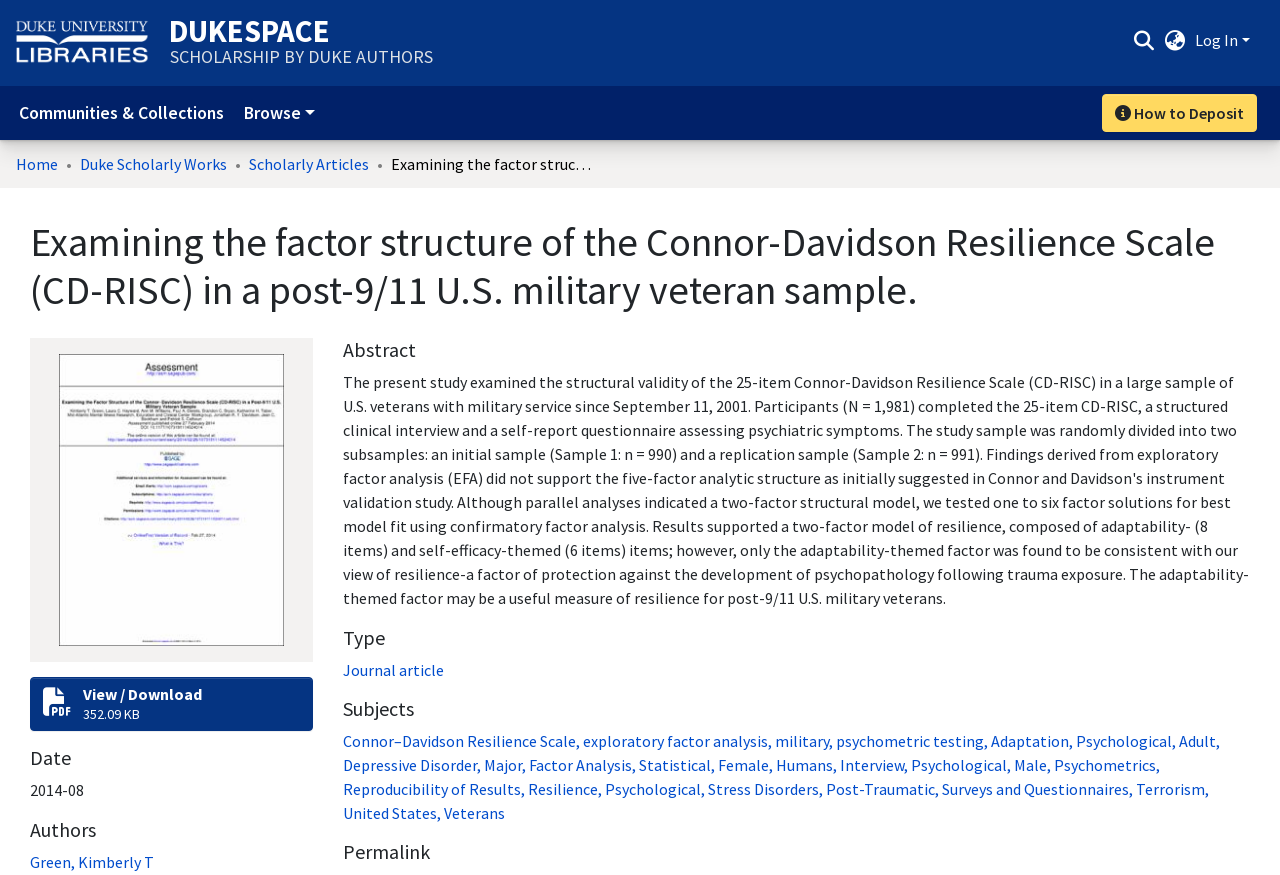Please find and report the primary heading text from the webpage.

Examining the factor structure of the Connor-Davidson Resilience Scale (CD-RISC) in a post-9/11 U.S. military veteran sample.